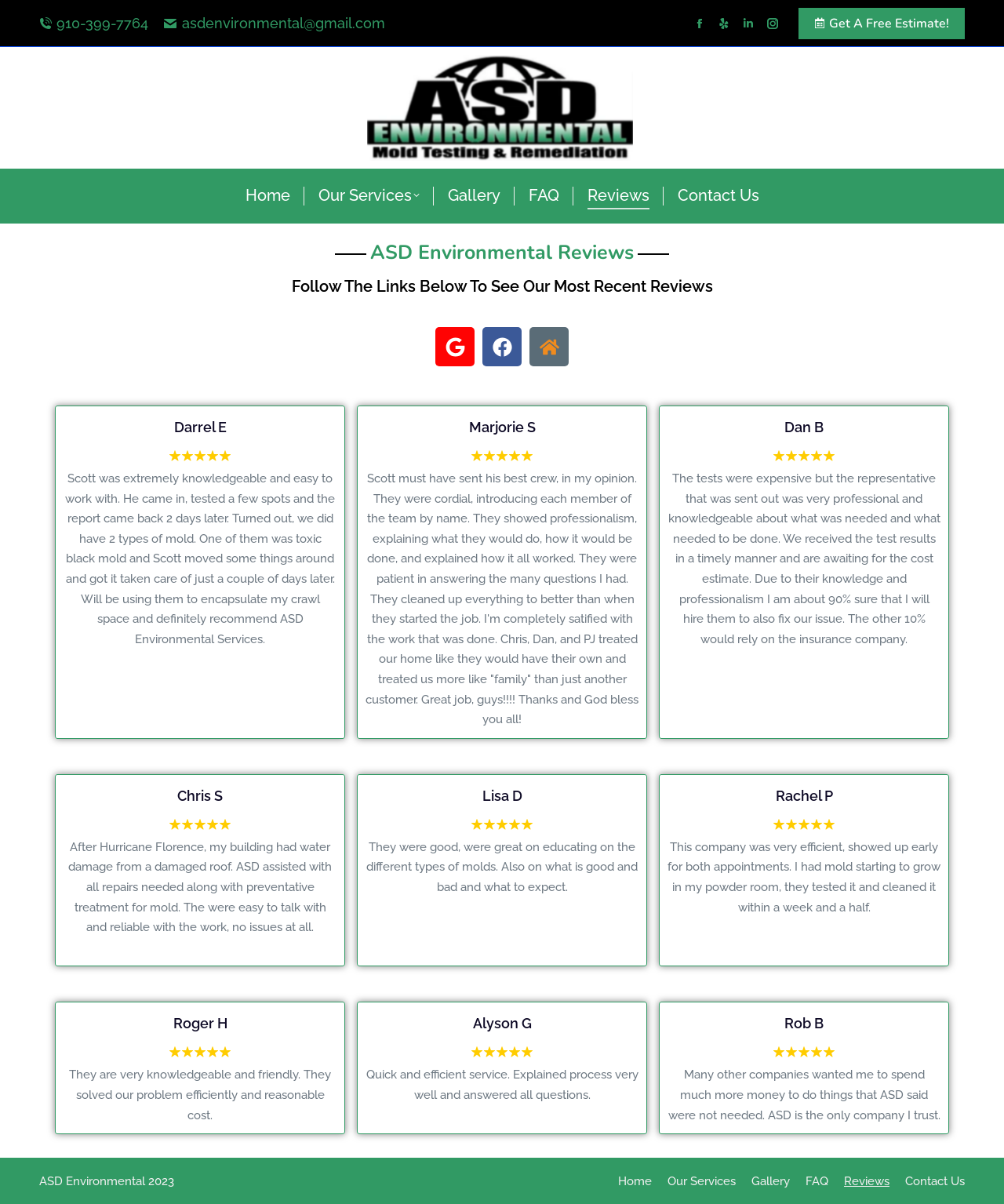Identify the bounding box coordinates of the clickable section necessary to follow the following instruction: "Read the review from Darrel E". The coordinates should be presented as four float numbers from 0 to 1, i.e., [left, top, right, bottom].

[0.063, 0.344, 0.335, 0.37]